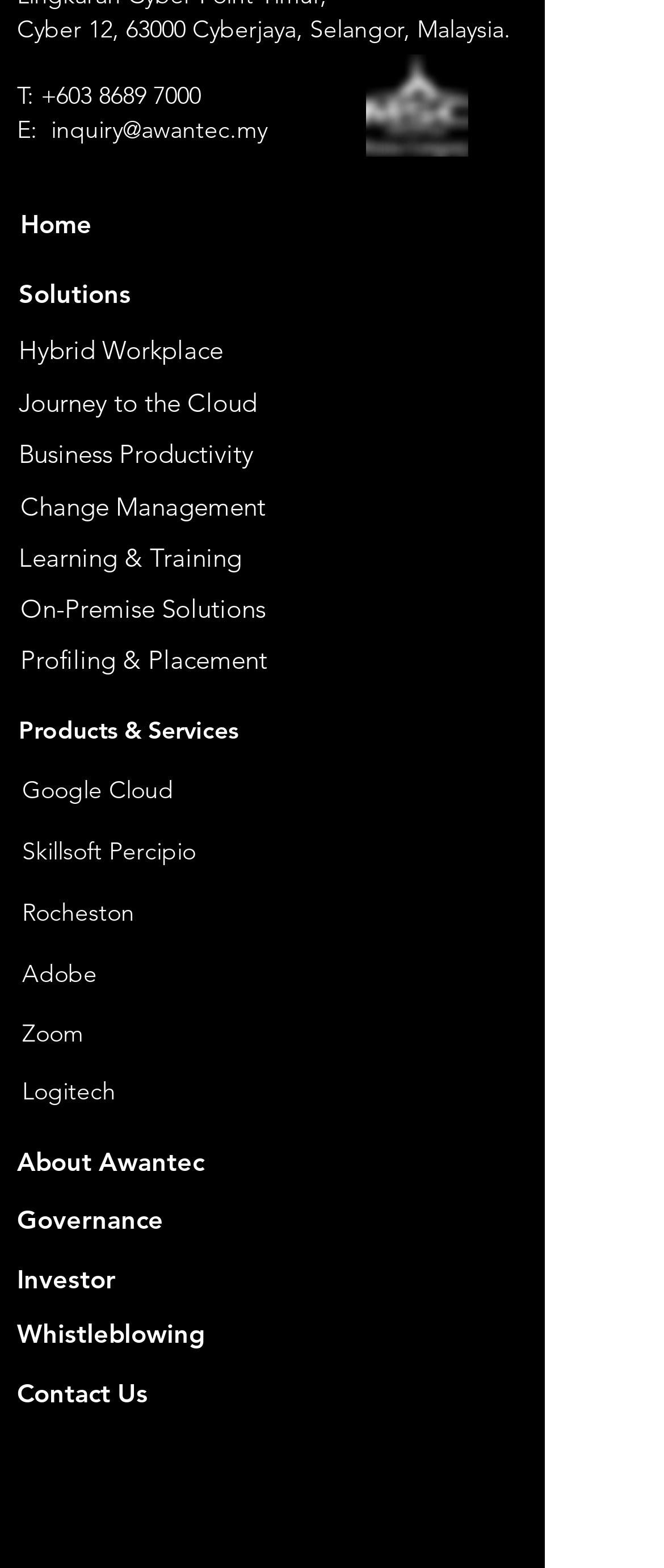Answer the question below in one word or phrase:
What are the main categories of solutions offered by Awantec?

Hybrid Workplace, Journey to the Cloud, etc.